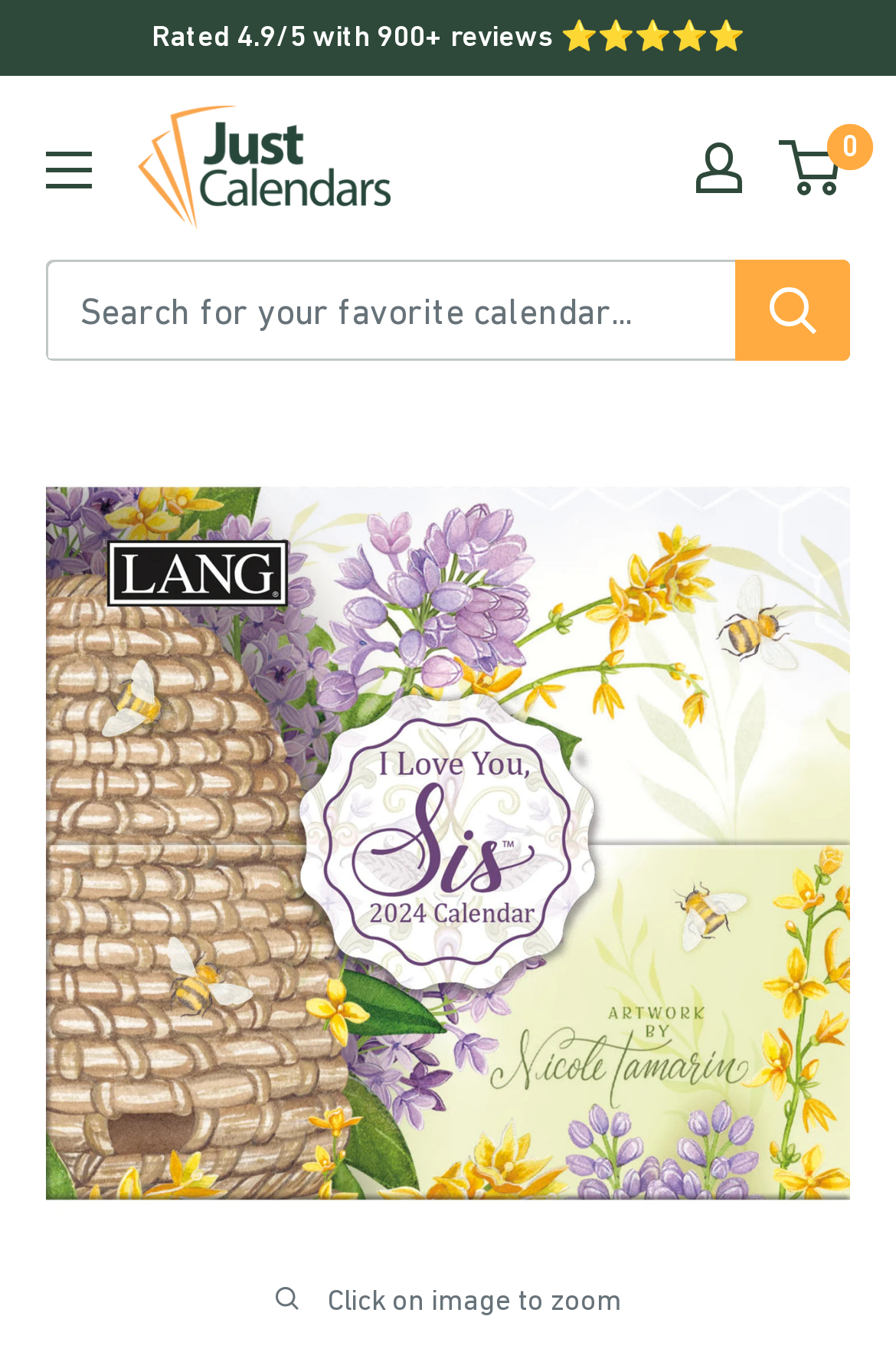What is the name of the calendar being displayed?
Answer the question with a detailed explanation, including all necessary information.

The name of the calendar can be found in the image element with the text '2024 LANG I Love You Sis 365 Daily Thoughts - Mini Boxed Page-A-Day'. This image is likely the product image of the calendar being displayed.